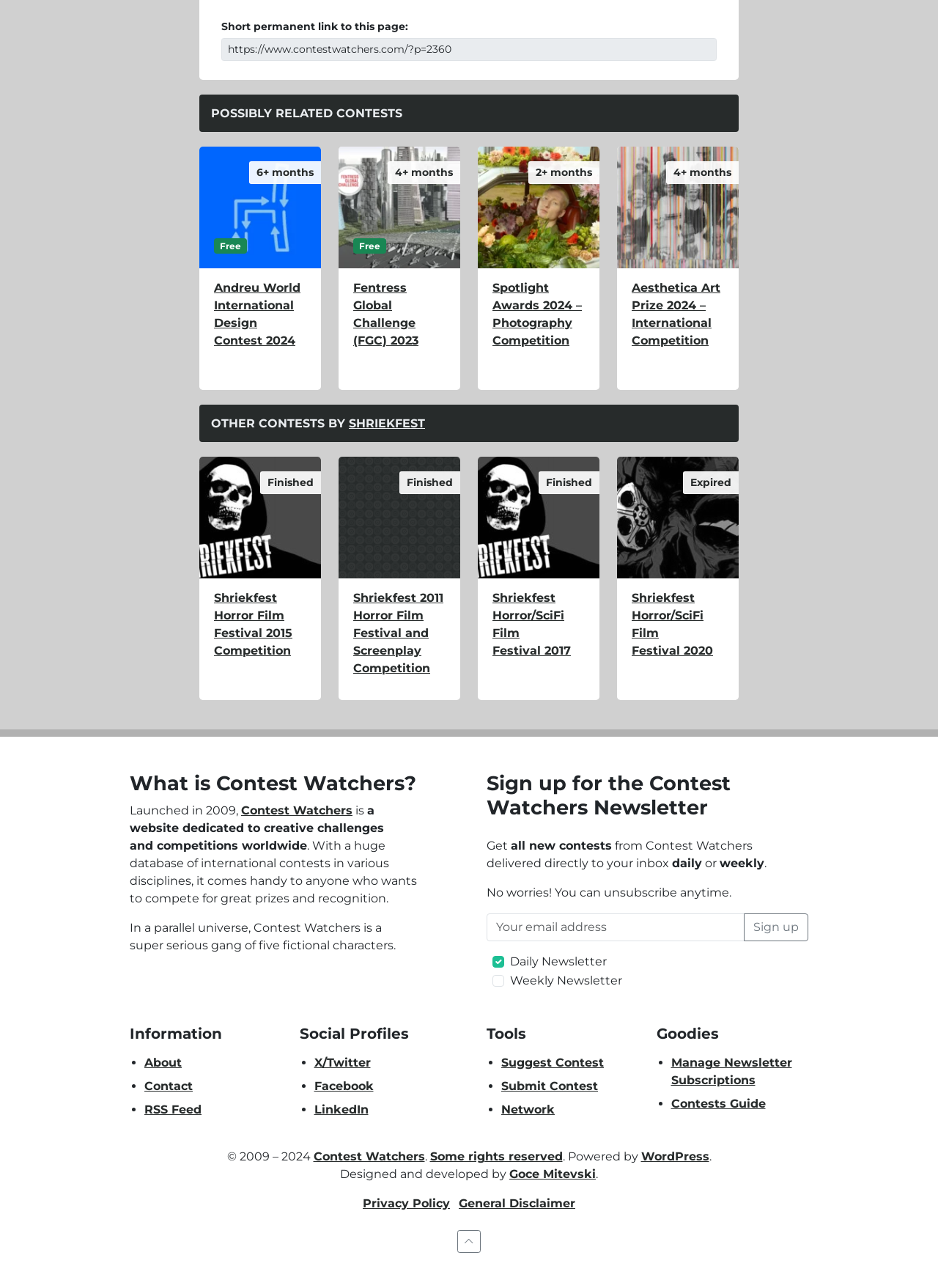Utilize the details in the image to give a detailed response to the question: What is the frequency of the Contest Watchers Newsletter?

The webpage offers users the option to sign up for the Contest Watchers Newsletter, which can be delivered either daily or weekly, providing updates on new contests.